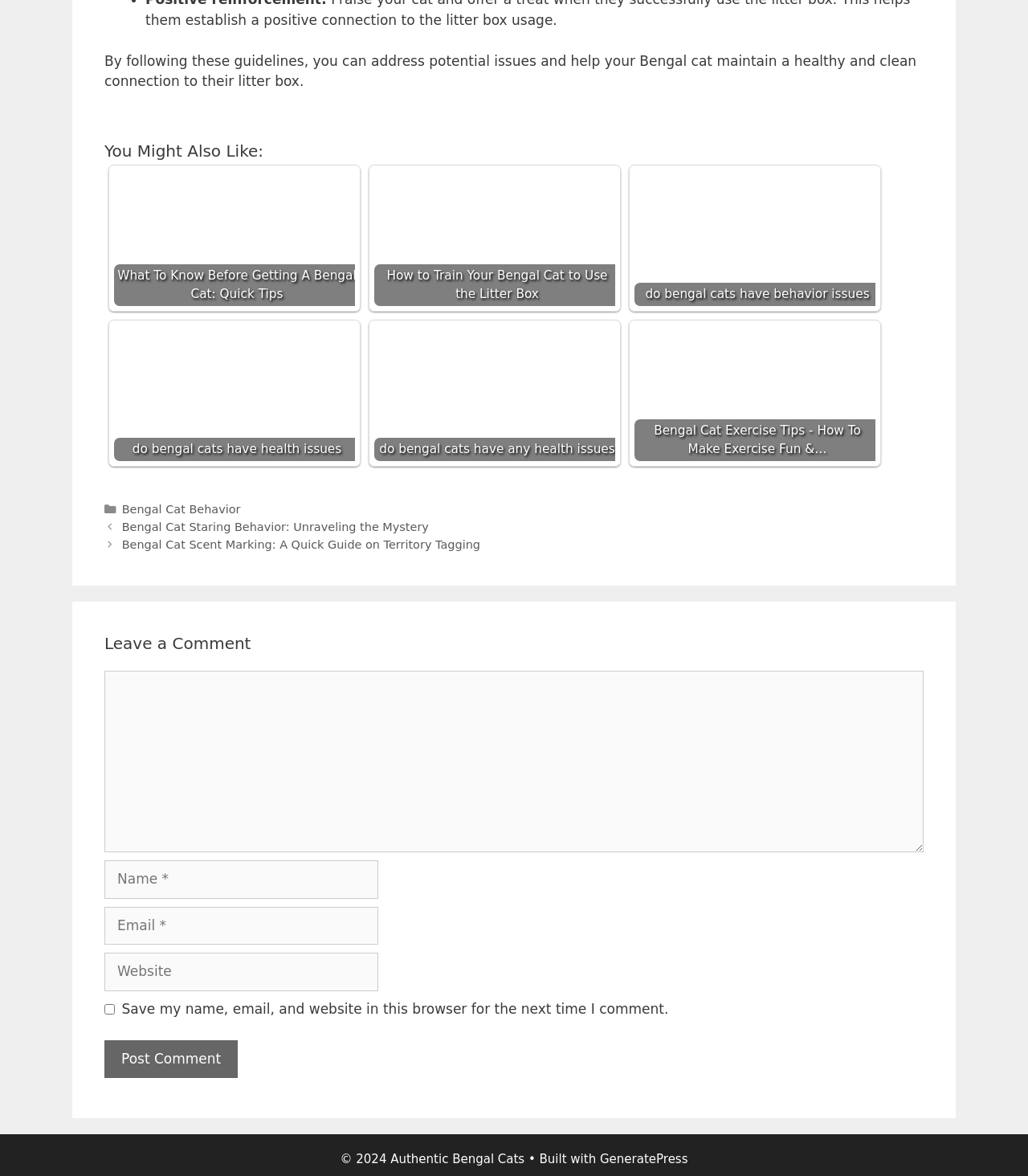What is the purpose of the comment section?
Can you provide a detailed and comprehensive answer to the question?

The comment section at the bottom of the webpage allows users to leave a comment, providing a name, email, and website (optional). This suggests that the purpose of the comment section is to facilitate user engagement and discussion.